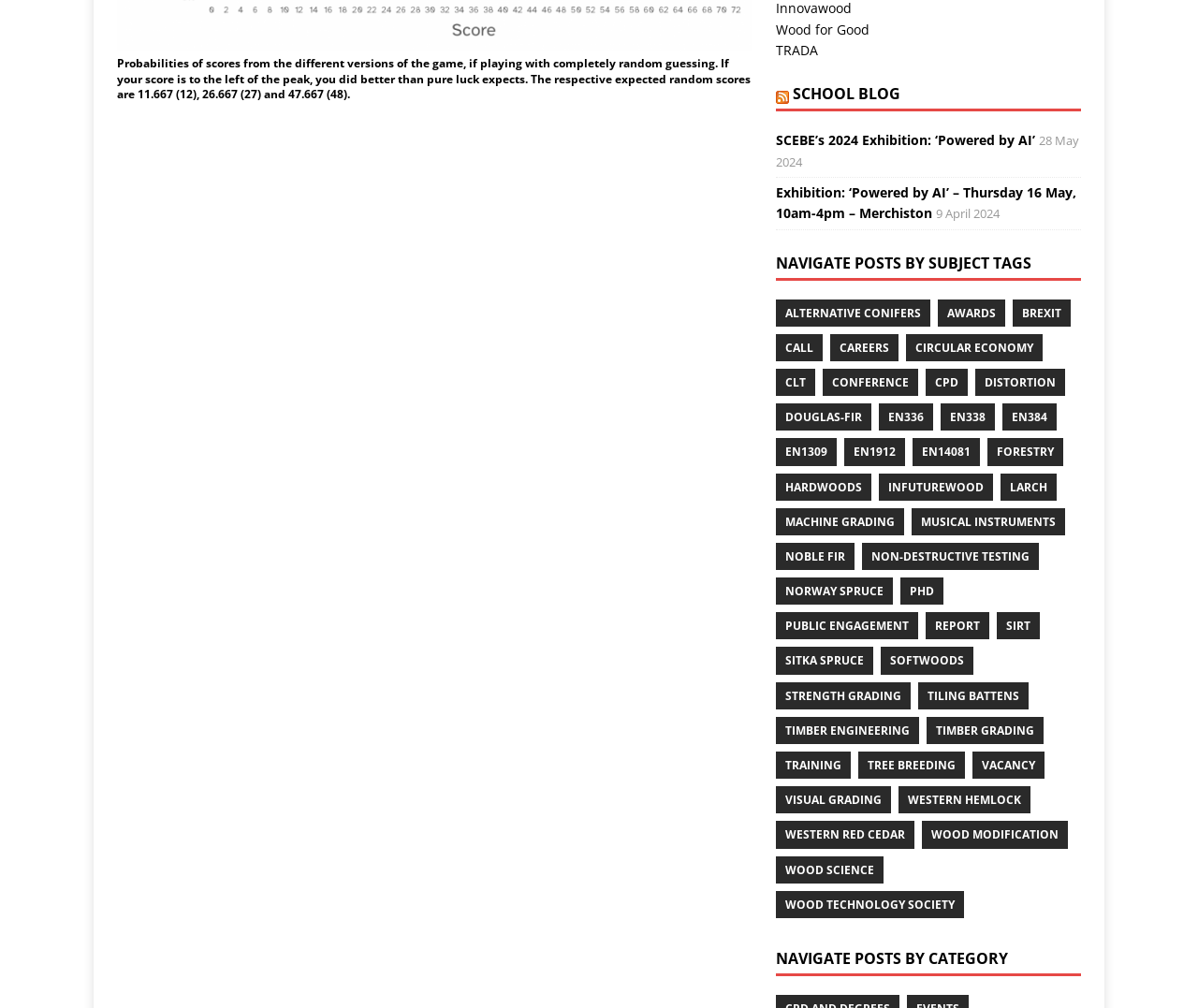Given the description "non-destructive testing", determine the bounding box of the corresponding UI element.

[0.719, 0.538, 0.867, 0.566]